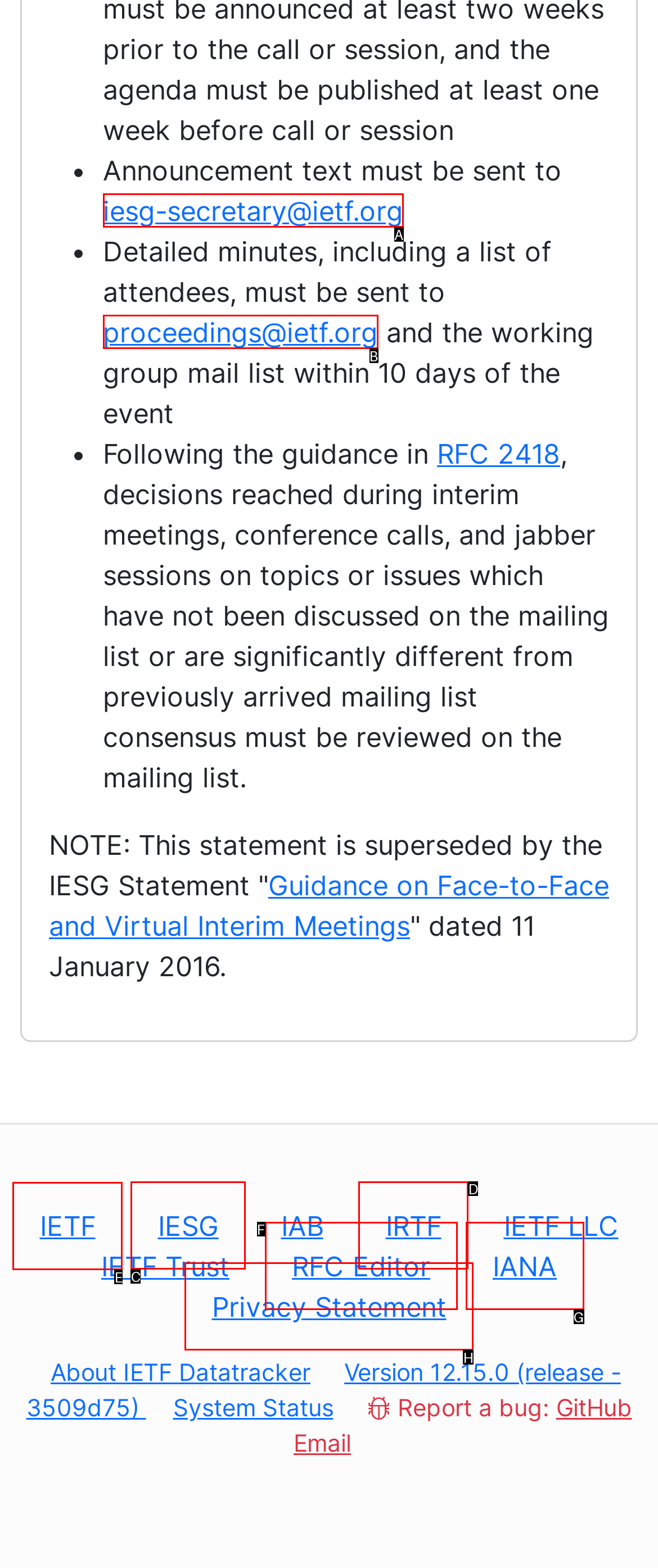Point out the UI element to be clicked for this instruction: Visit IETF homepage. Provide the answer as the letter of the chosen element.

E